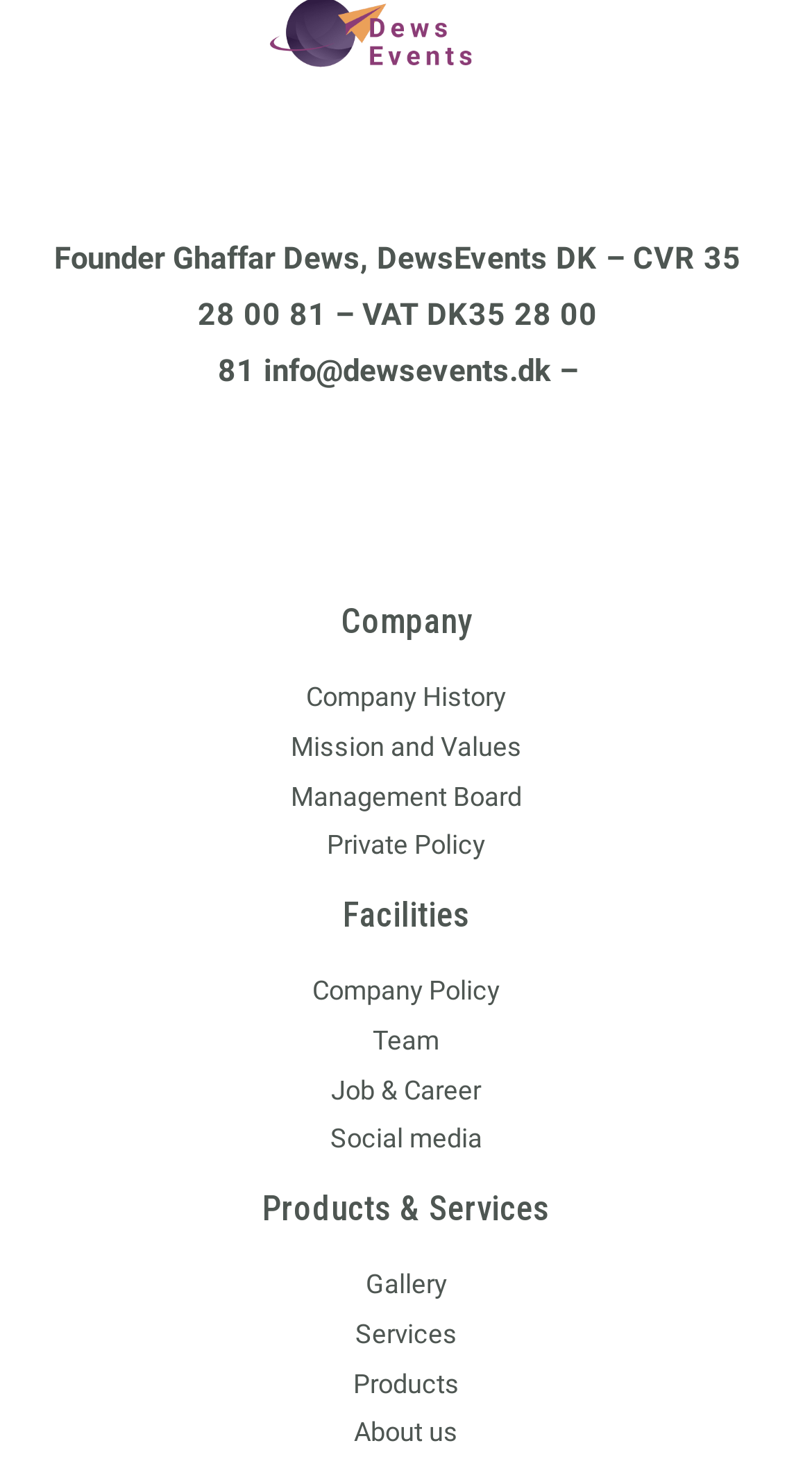Determine the bounding box coordinates of the clickable region to execute the instruction: "Check products". The coordinates should be four float numbers between 0 and 1, denoted as [left, top, right, bottom].

[0.435, 0.927, 0.565, 0.948]